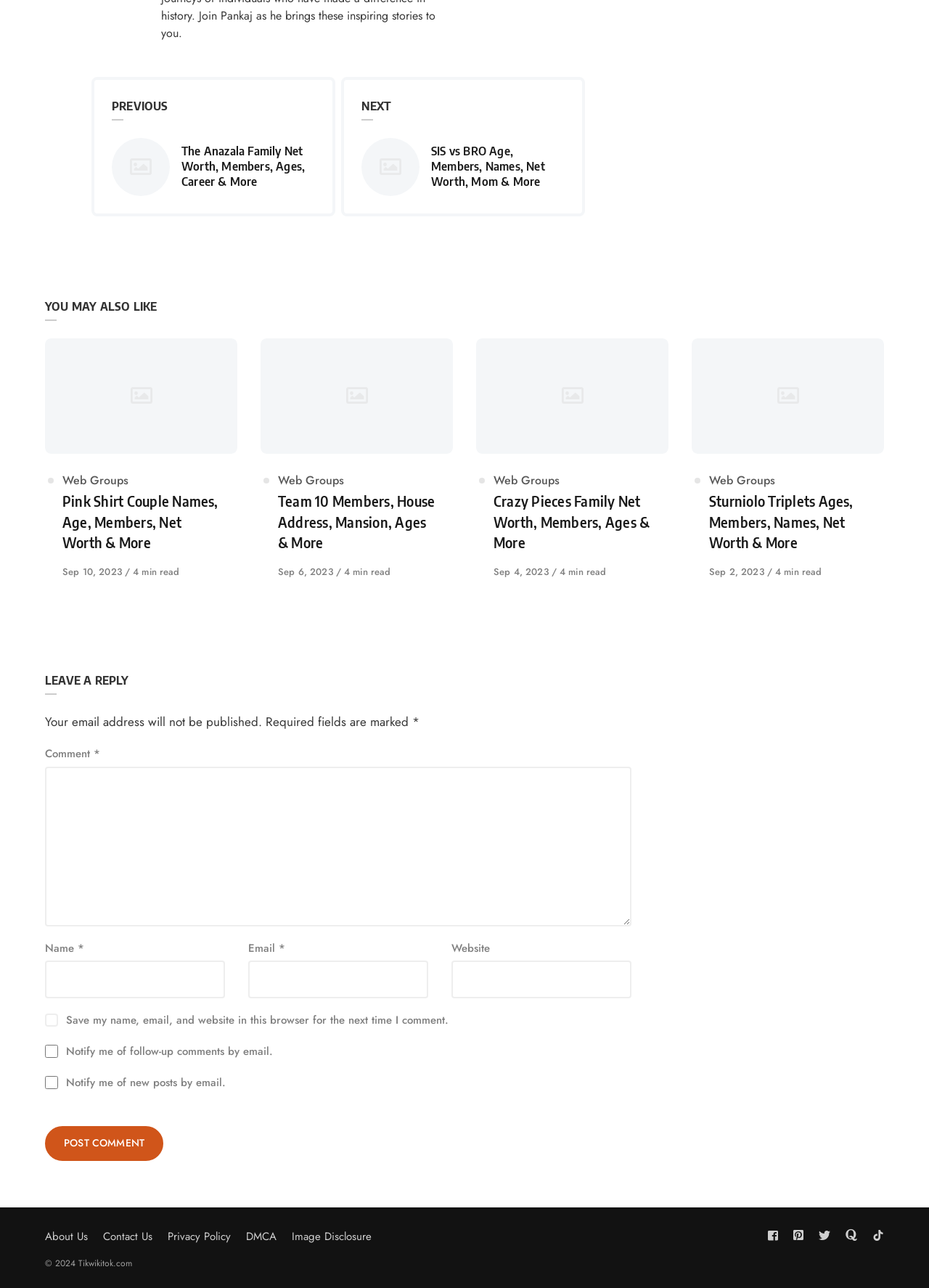Identify the bounding box coordinates of the HTML element based on this description: "parent_node: Email * aria-describedby="email-notes" name="email"".

[0.267, 0.746, 0.461, 0.775]